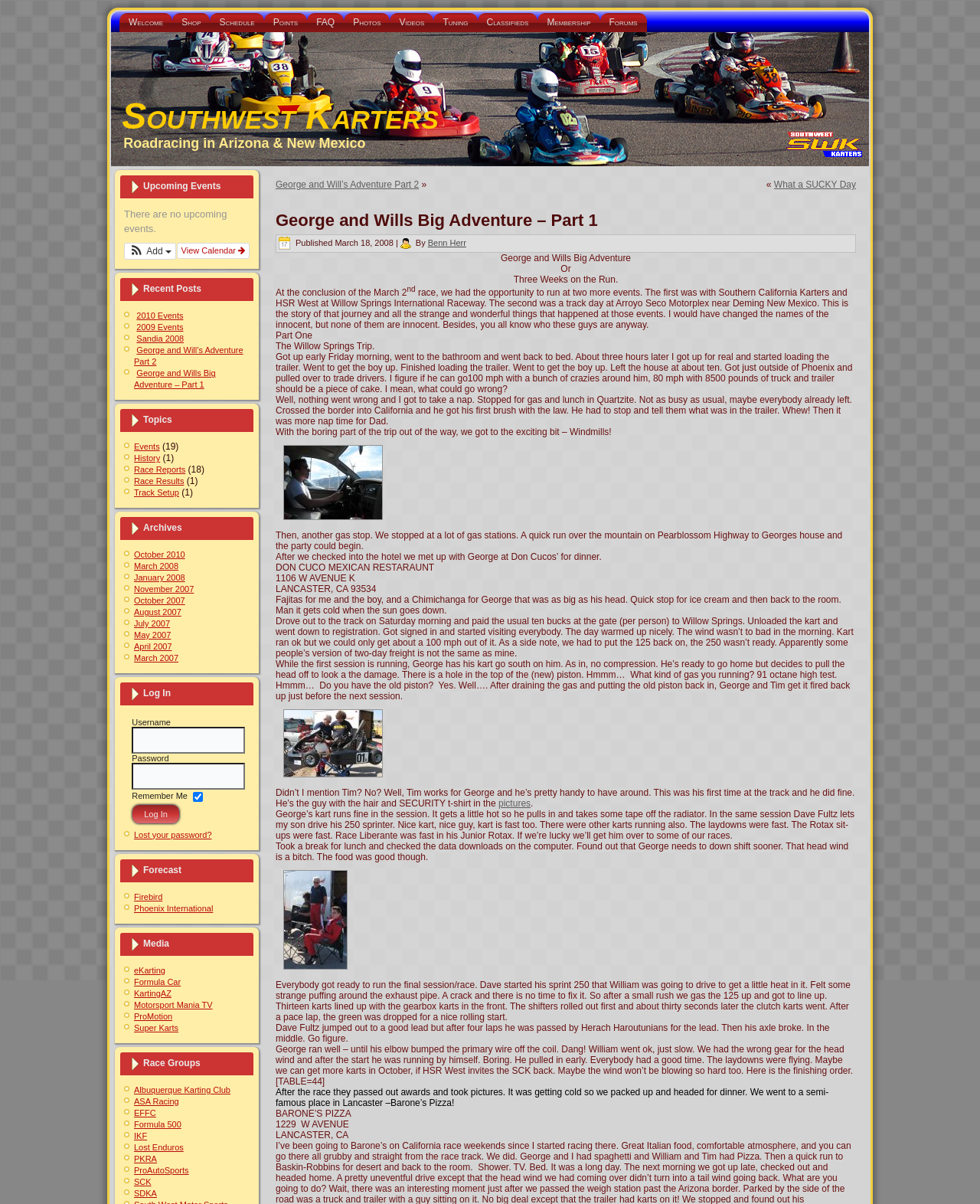Locate the bounding box coordinates of the element that should be clicked to execute the following instruction: "Check the 'Forecast'".

[0.146, 0.718, 0.185, 0.727]